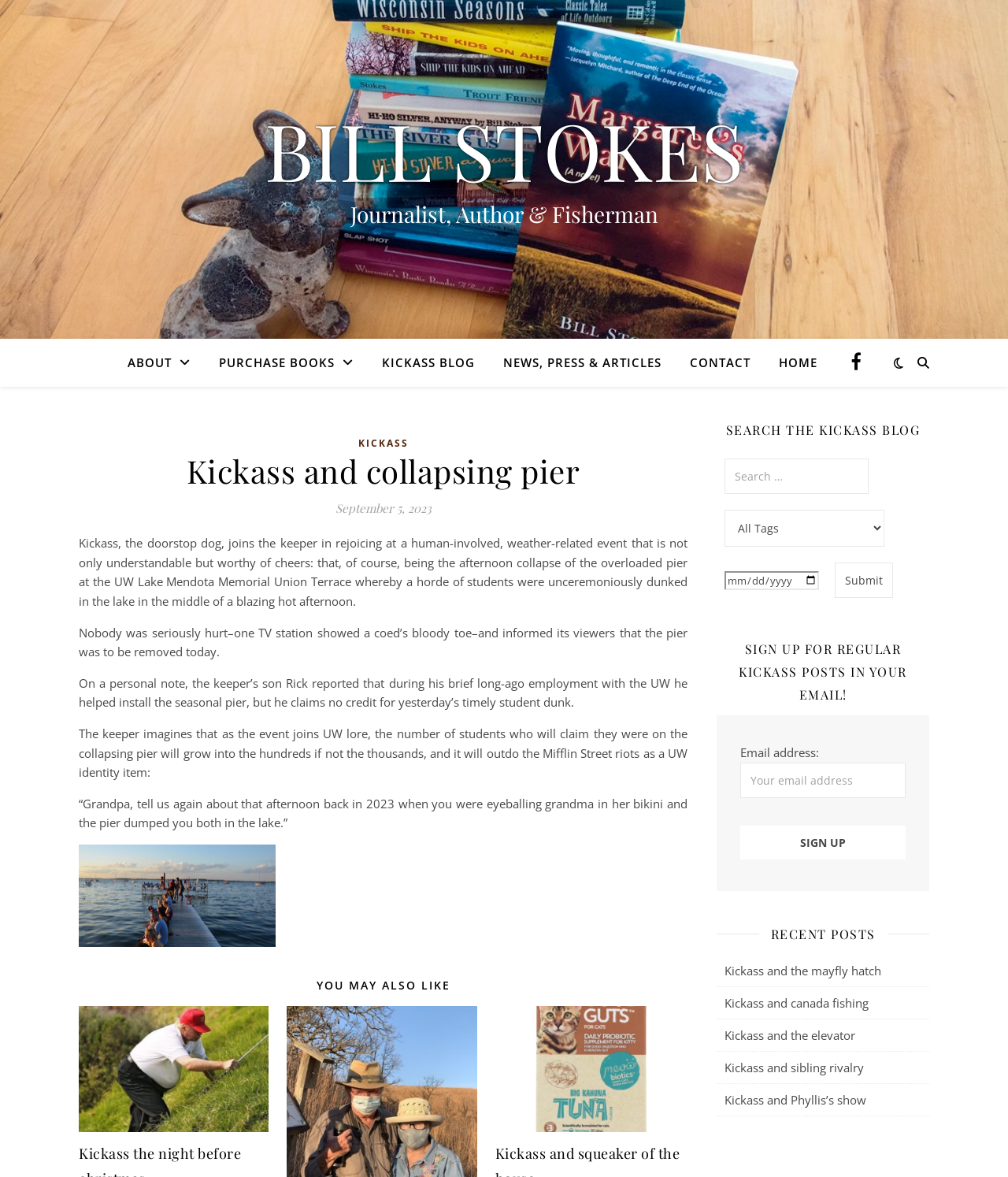Find the bounding box coordinates of the clickable area required to complete the following action: "Click on the 'BILL STOKES' link".

[0.0, 0.094, 1.0, 0.161]